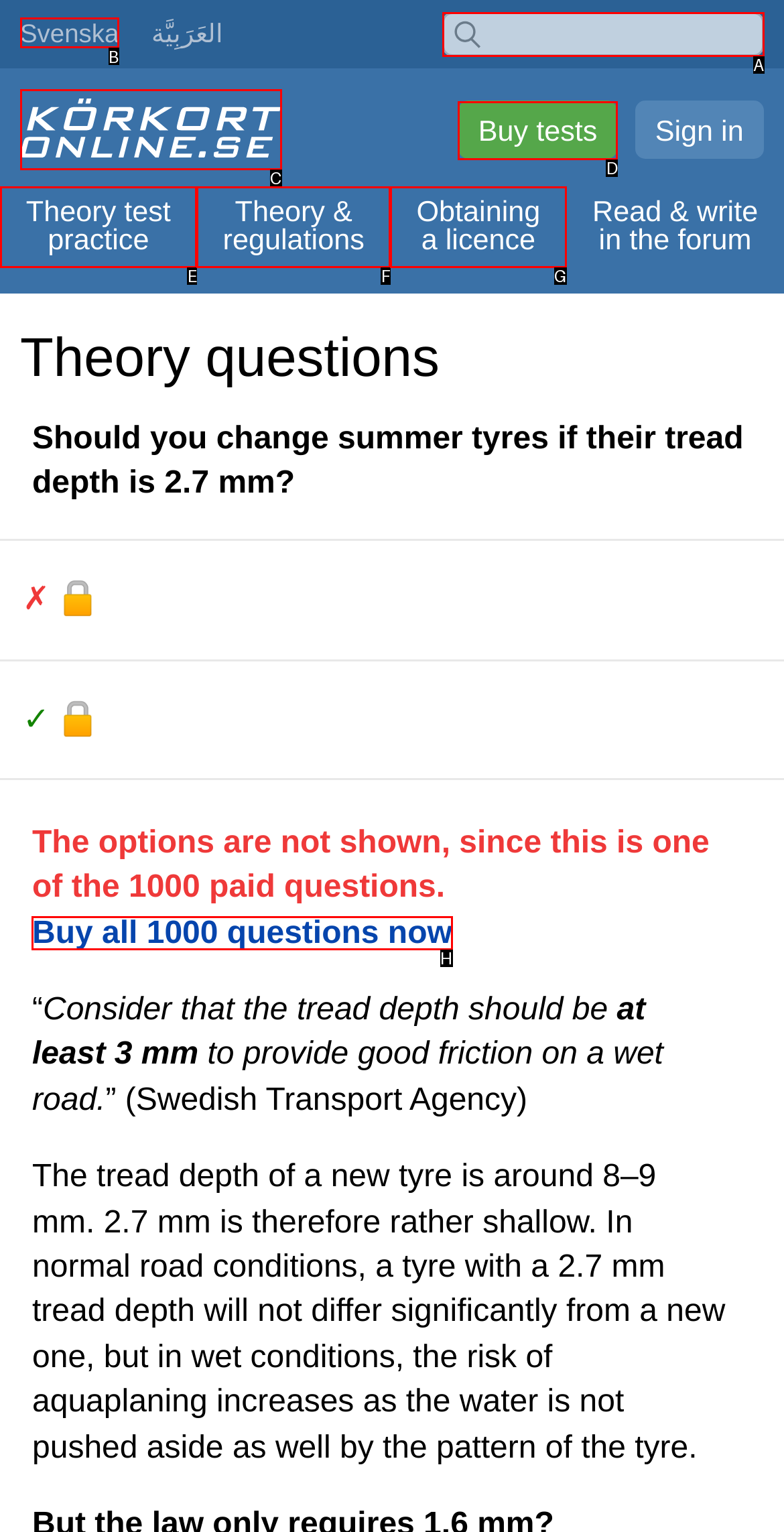Tell me which element should be clicked to achieve the following objective: Buy all 1000 questions now
Reply with the letter of the correct option from the displayed choices.

H